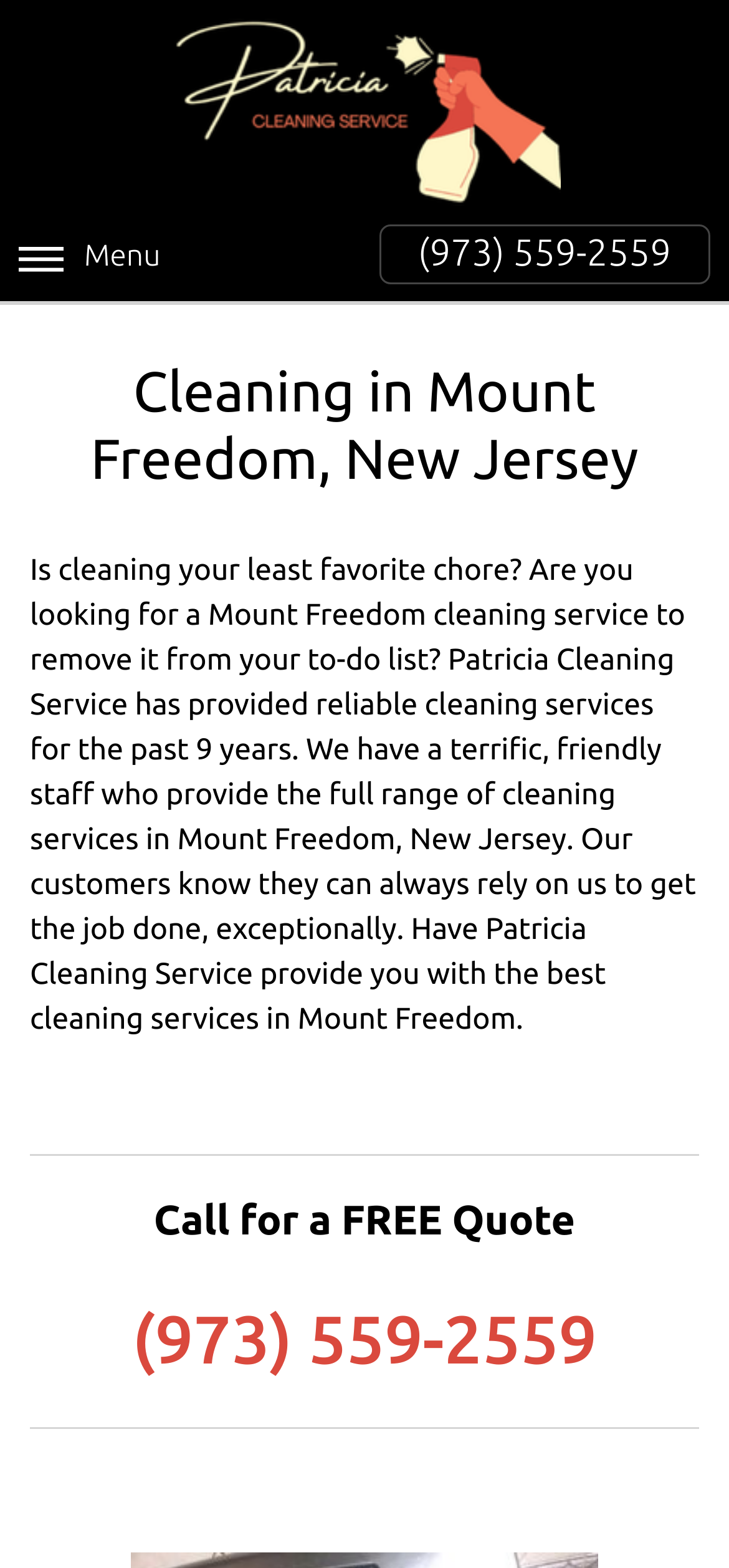Using the image as a reference, answer the following question in as much detail as possible:
How many years has Patricia Cleaning Service been providing cleaning services?

I found this information in the StaticText element that describes the services provided by Patricia Cleaning Service, which mentions 'the past 9 years'.